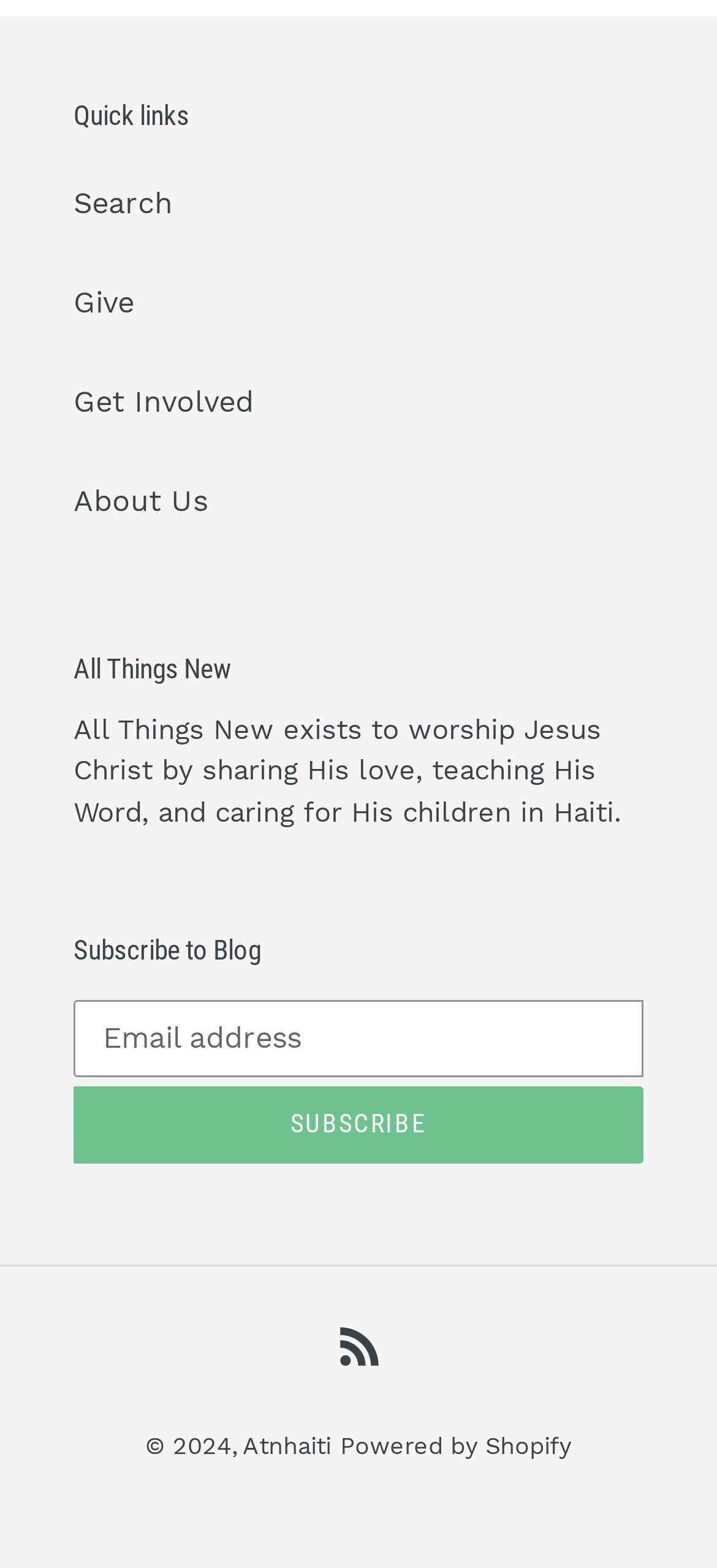Locate the bounding box coordinates of the item that should be clicked to fulfill the instruction: "View the RSS feed".

[0.471, 0.843, 0.529, 0.872]